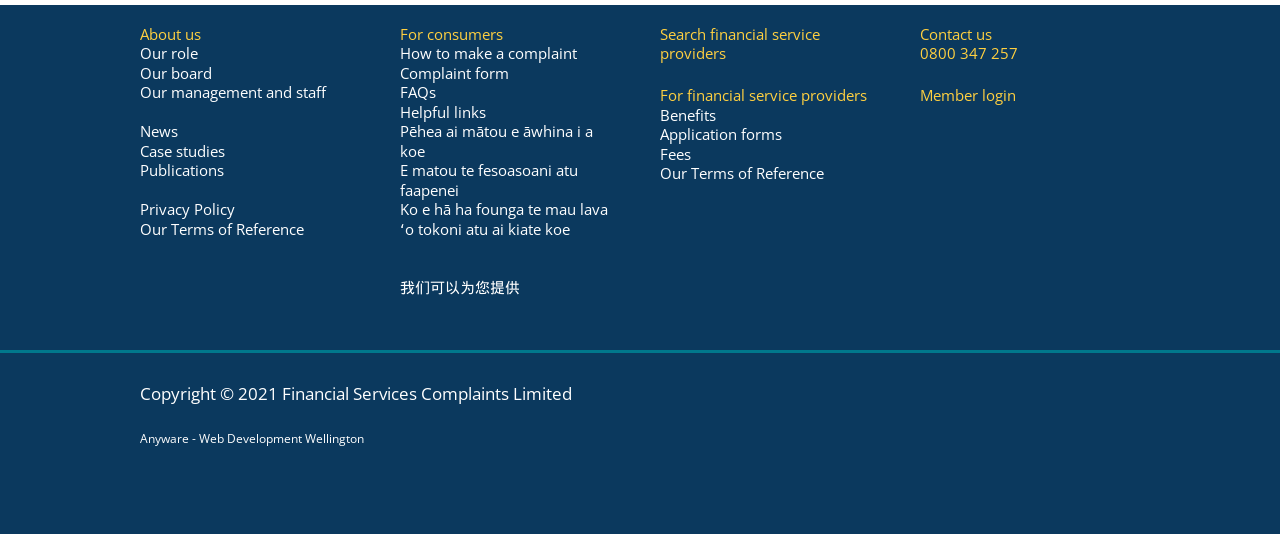Find the bounding box coordinates of the element I should click to carry out the following instruction: "View FAQs".

[0.312, 0.154, 0.341, 0.192]